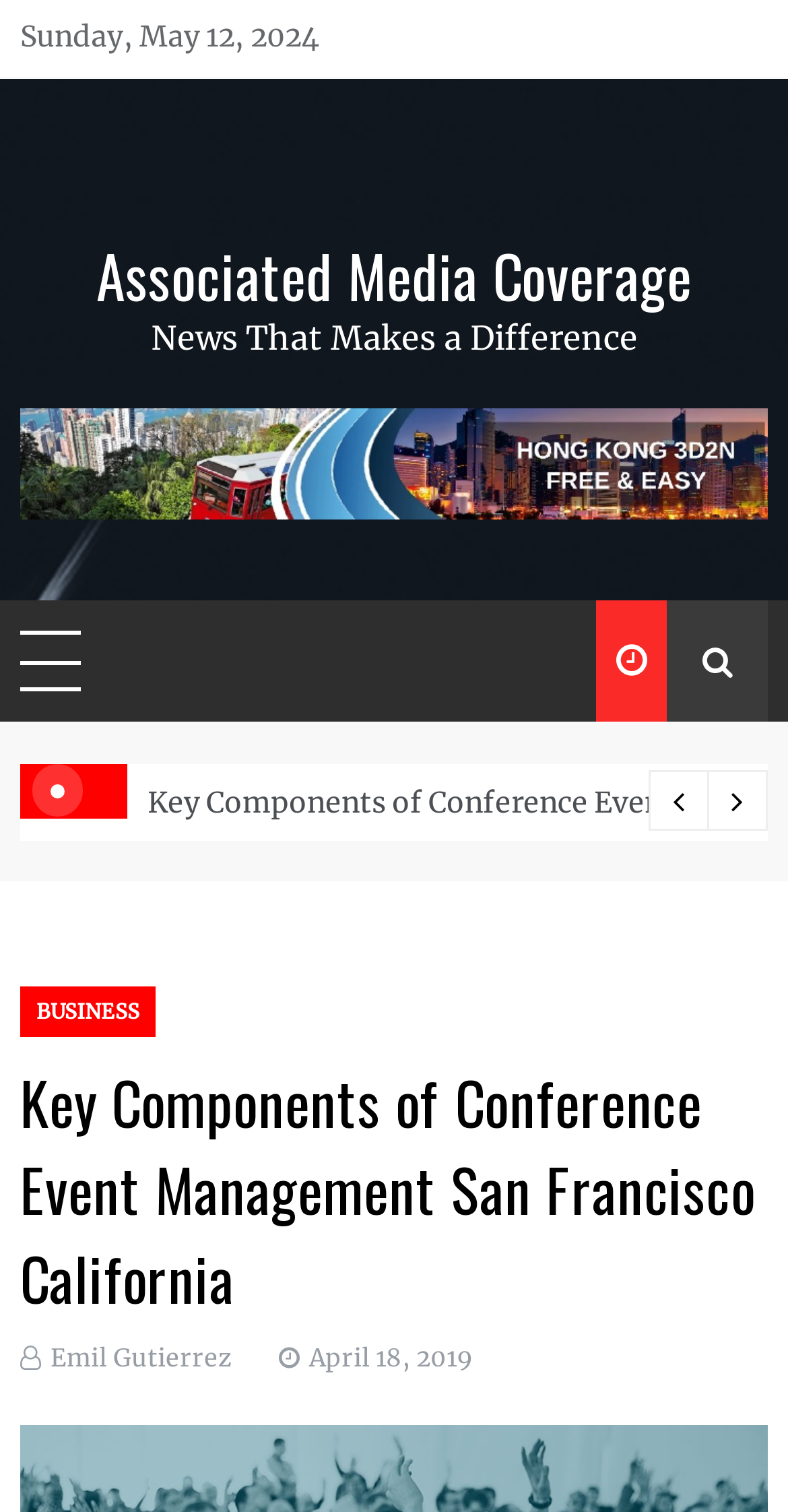Find the headline of the webpage and generate its text content.

Associated Media Coverage